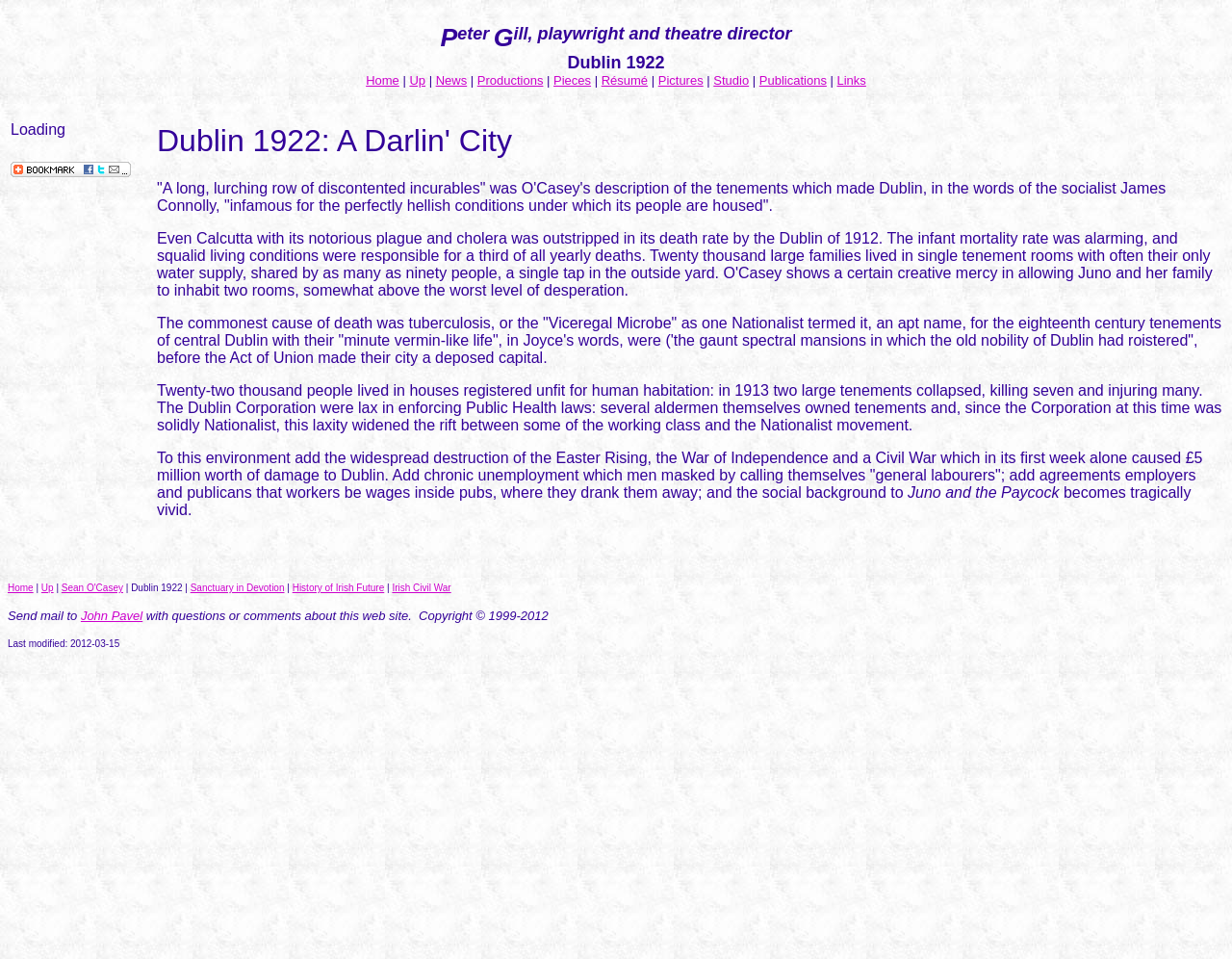Describe all visible elements and their arrangement on the webpage.

The webpage is about Dublin in 1922, with a focus on the city's history and living conditions during that time. At the top of the page, there is a navigation menu with links to various sections, including "Home", "Up", "News", "Productions", and others. Below the navigation menu, there is a section with a heading "Dublin 1922: A Darlin' City", which provides a detailed description of the city's living conditions, including the high infant mortality rate, squalid living conditions, and the prevalence of tuberculosis.

To the left of the main content area, there is a sidebar with a "Bookmark and Share" button, accompanied by an image. Below the sidebar, there is a section with a copyright notice and a link to send mail to the website's author, John Pavel.

At the bottom of the page, there is another navigation menu with links to various sections, including "Home", "Up", "Sean O'Casey", "Dublin 1922", and others. This menu also includes a link to send mail to John Pavel and a copyright notice.

The overall layout of the page is divided into three main sections: the top navigation menu, the main content area, and the bottom navigation menu. The main content area is further divided into two sections: the heading and description of Dublin in 1922, and the sidebar with the "Bookmark and Share" button.